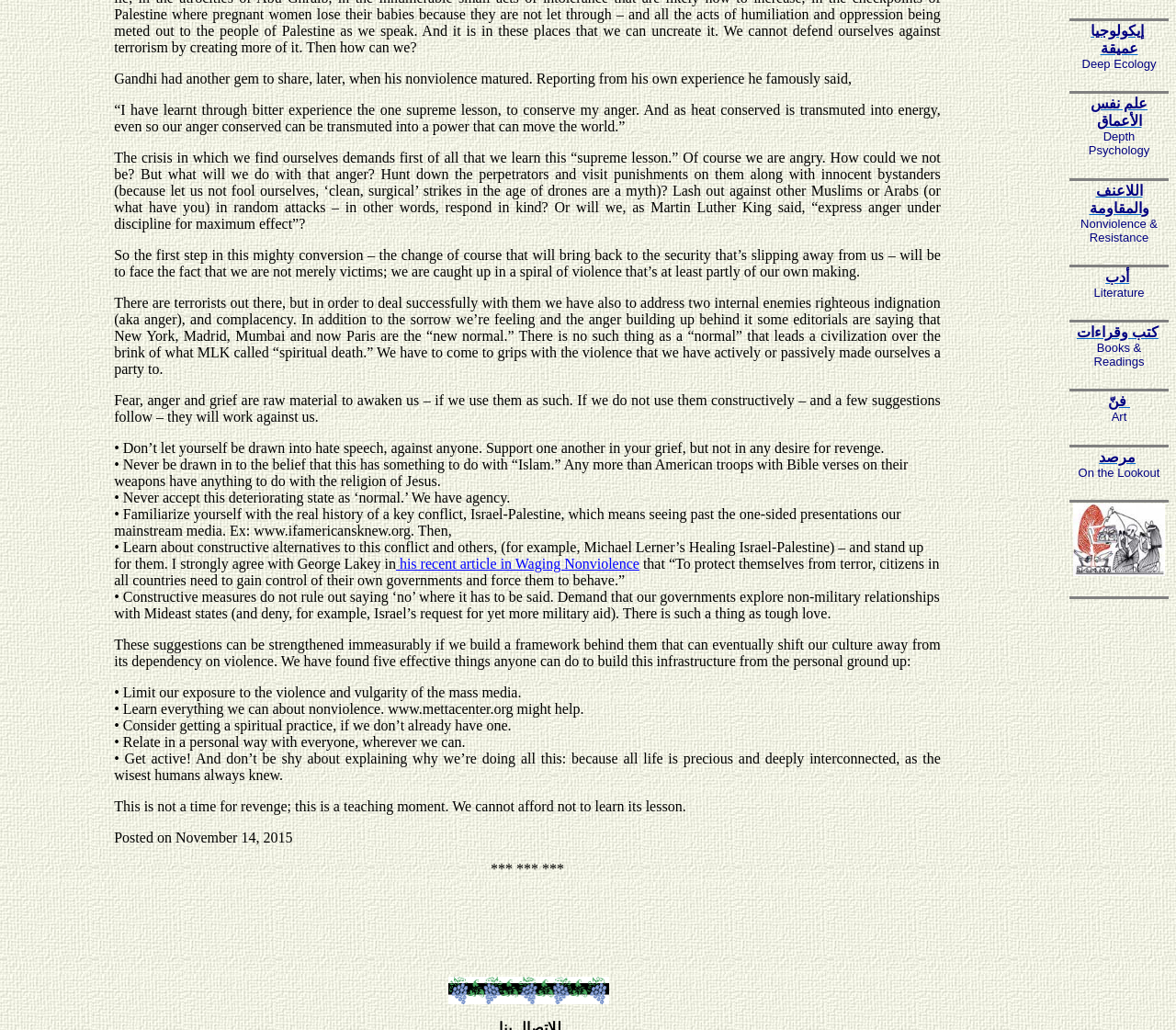Please find the bounding box for the following UI element description. Provide the coordinates in (top-left x, top-left y, bottom-right x, bottom-right y) format, with values between 0 and 1: اللاعنف والمقاومة

[0.926, 0.177, 0.977, 0.209]